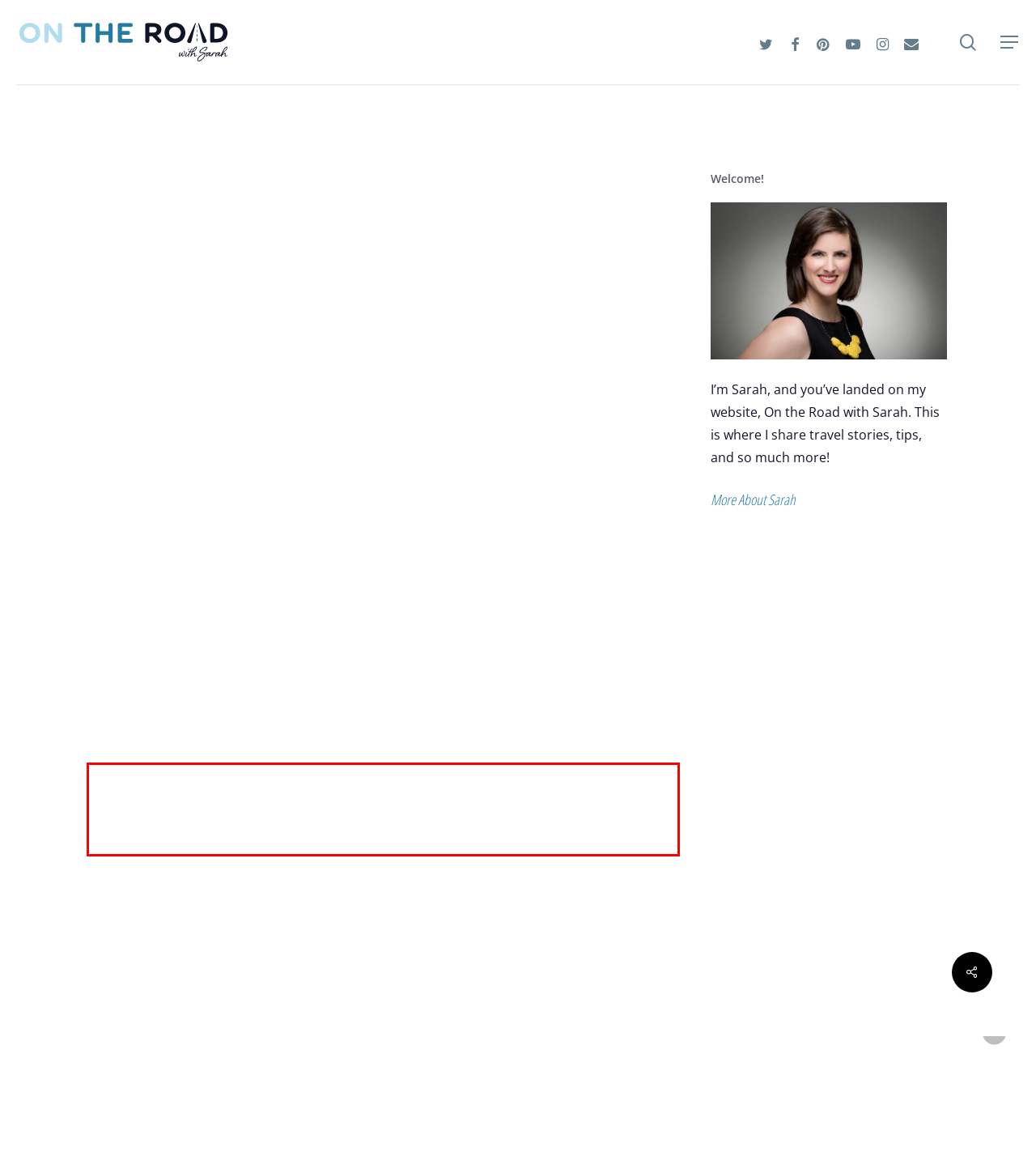Examine the webpage screenshot and use OCR to obtain the text inside the red bounding box.

First, head to your local grocery store and grab some DOLE® Bananas and Pineapples featuring Disney’s The Lion King so you’ll “be prepared” with all of the ingredients you need to make these recipes.